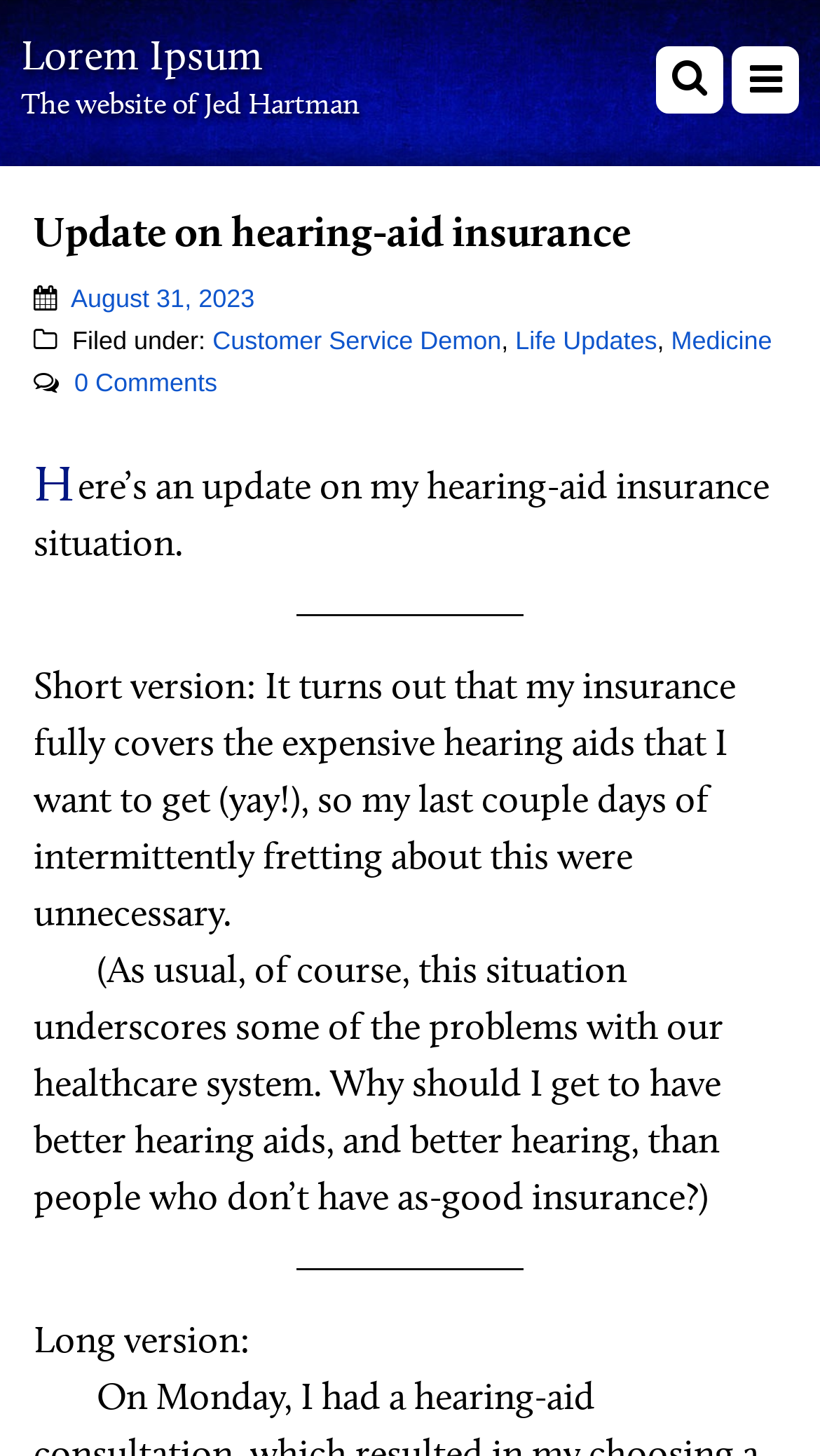Please answer the following question using a single word or phrase: 
What is the date of the update?

August 31, 2023